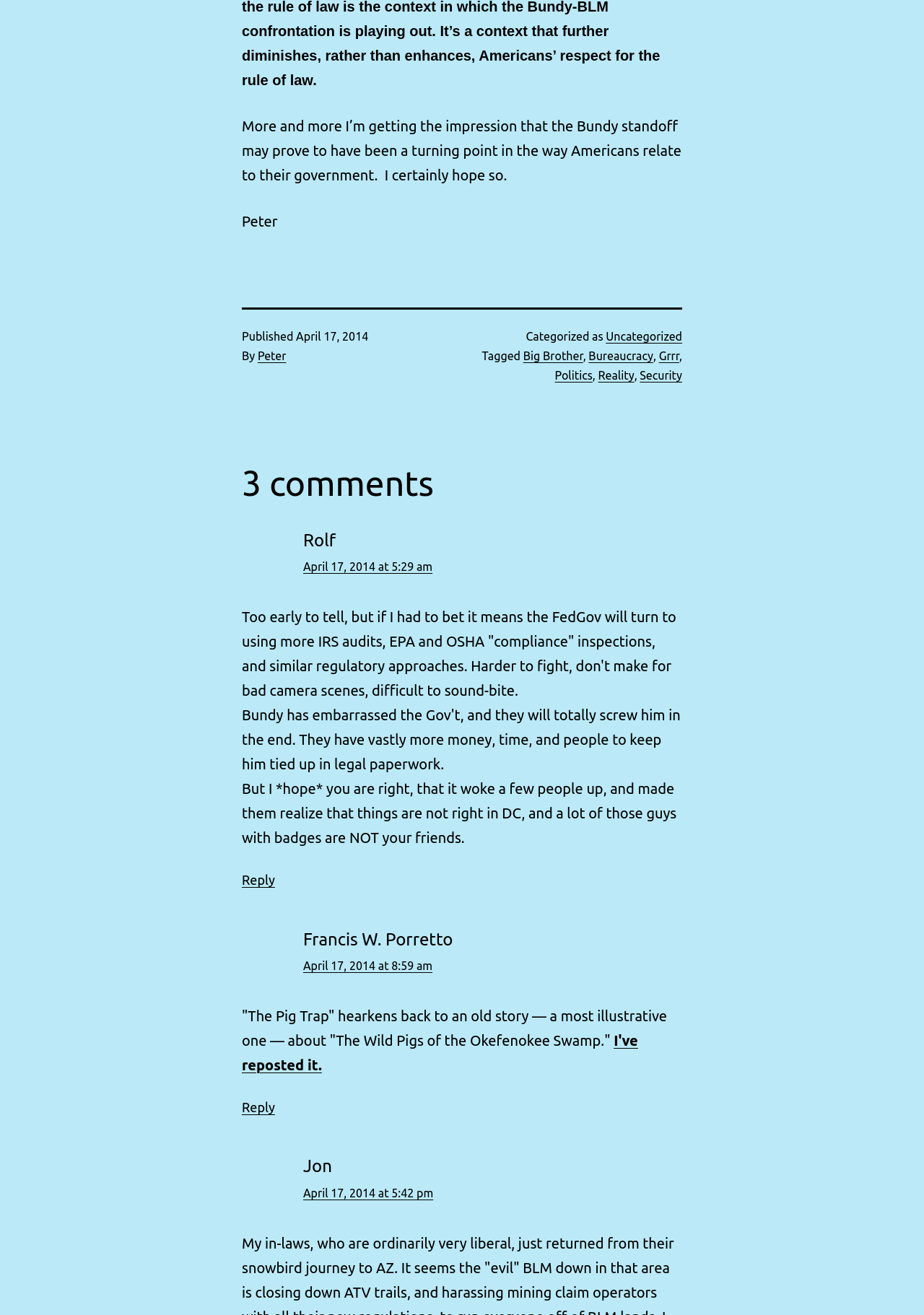Provide the bounding box coordinates of the section that needs to be clicked to accomplish the following instruction: "View Jon's post."

[0.262, 0.877, 0.738, 0.92]